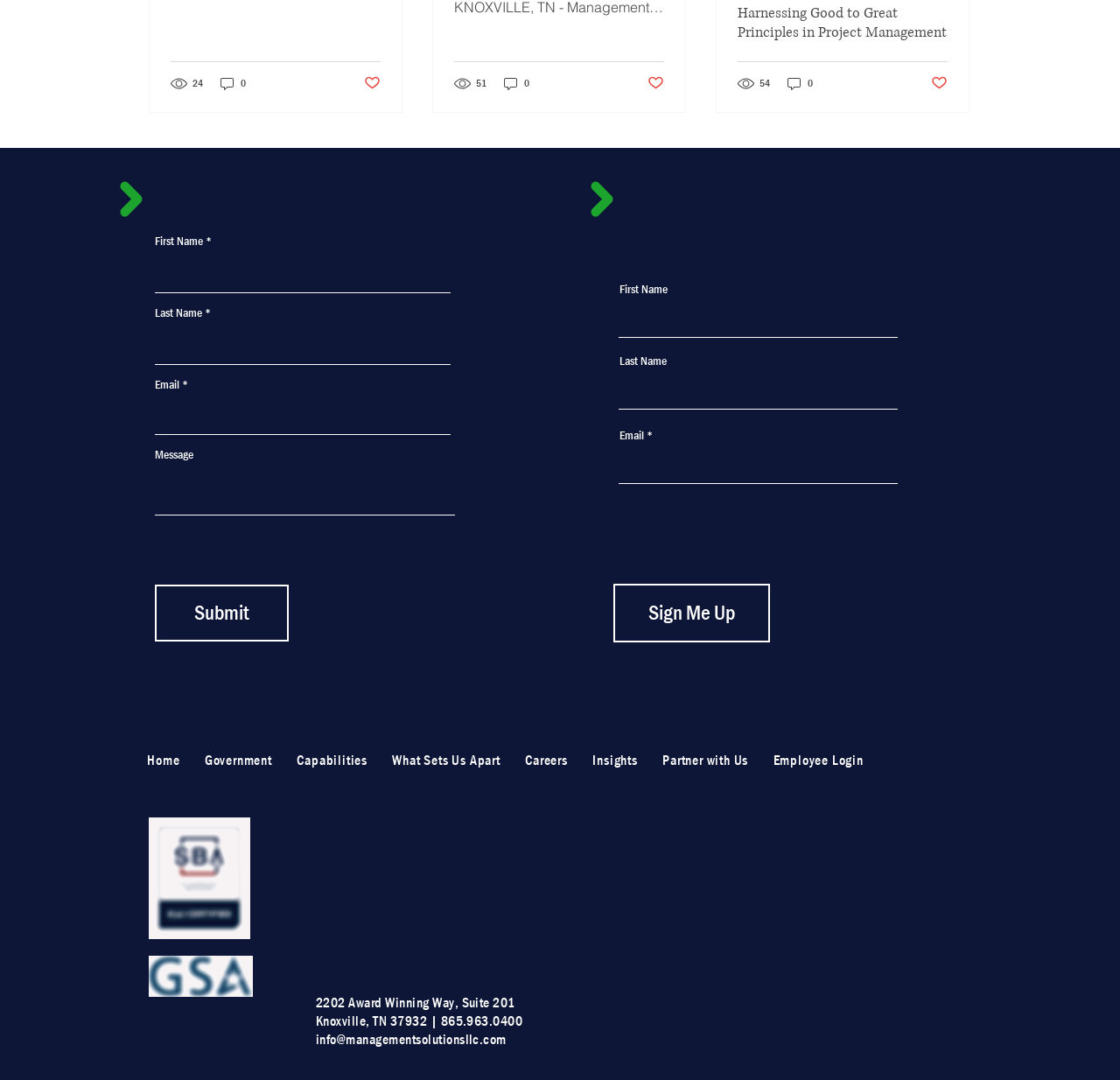Please find the bounding box coordinates of the element that you should click to achieve the following instruction: "Click the 'Post not marked as liked' button". The coordinates should be presented as four float numbers between 0 and 1: [left, top, right, bottom].

[0.325, 0.069, 0.34, 0.086]